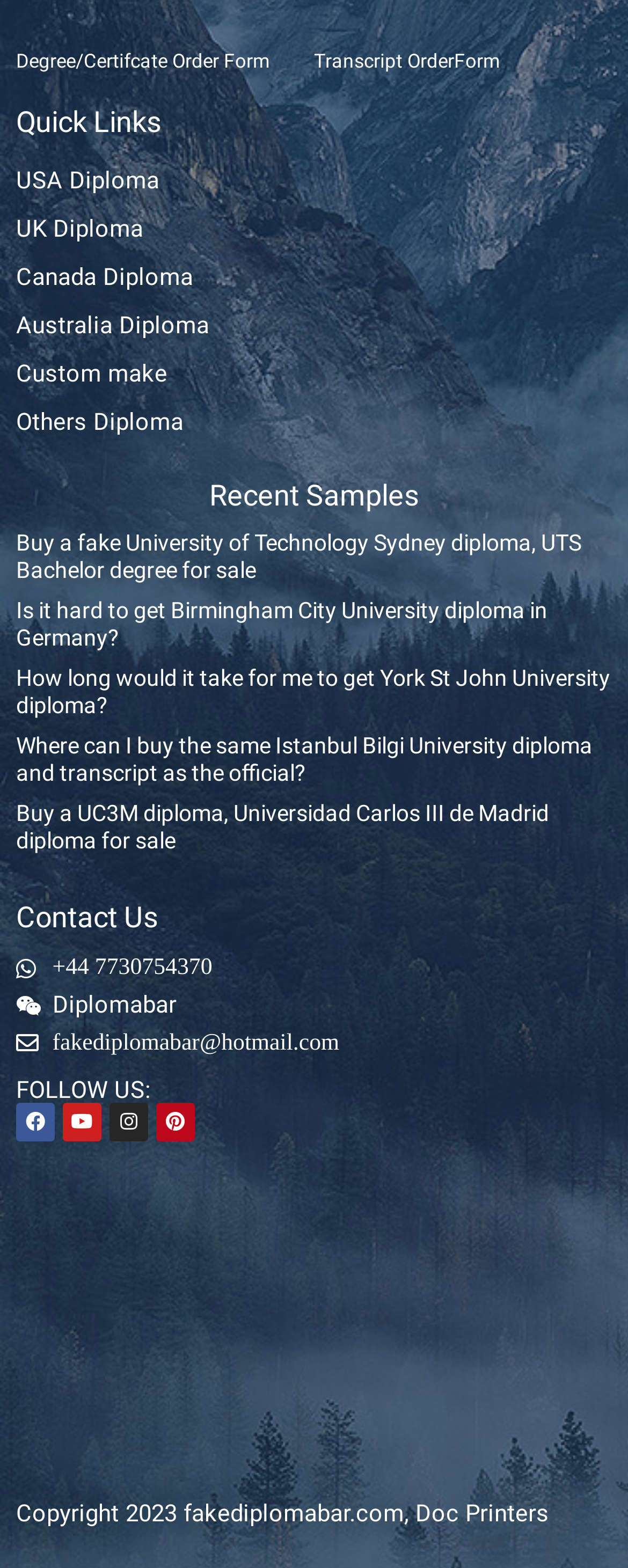Please provide a brief answer to the question using only one word or phrase: 
What is the name of the website?

Diplomabar